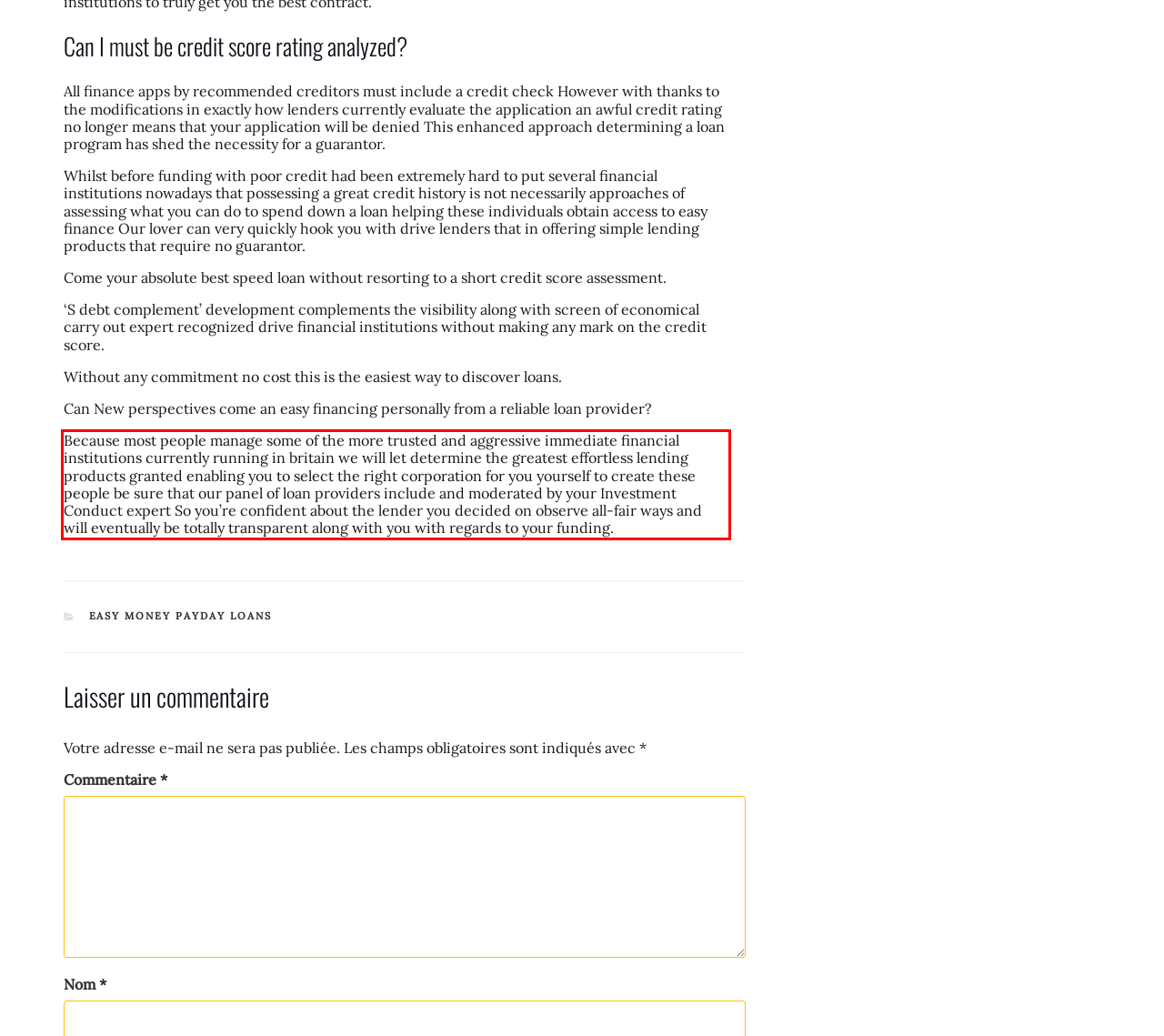Please take the screenshot of the webpage, find the red bounding box, and generate the text content that is within this red bounding box.

Because most people manage some of the more trusted and aggressive immediate financial institutions currently running in britain we will let determine the greatest effortless lending products granted enabling you to select the right corporation for you yourself to create these people be sure that our panel of loan providers include and moderated by your Investment Conduct expert So you’re confident about the lender you decided on observe all-fair ways and will eventually be totally transparent along with you with regards to your funding.